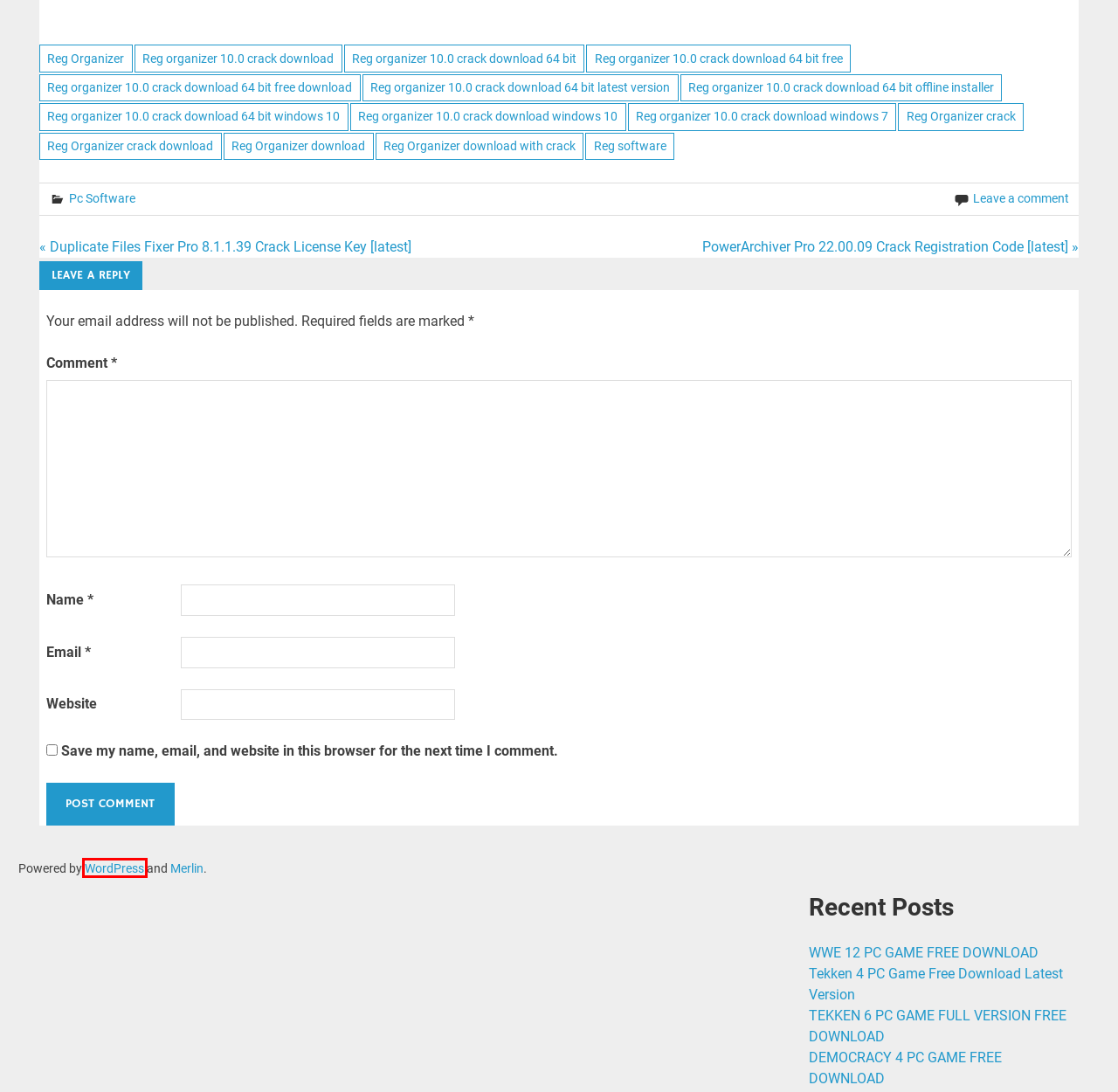You are given a screenshot of a webpage with a red bounding box around an element. Choose the most fitting webpage description for the page that appears after clicking the element within the red bounding box. Here are the candidates:
A. Tekken 4 PC Game Free Download Latest Version
B. WWE 12 PC GAME FREE DOWNLOAD
C. Reg organizer 10.0 crack download 64 bit latest version - Crack PC Software
D. Blog Tool, Publishing Platform, and CMS – WordPress.org
E. Reg organizer 10.0 crack download 64 bit - Crack PC Software
F. Reg organizer 10.0 crack download 64 bit offline installer - Crack PC Software
G. Reg organizer 10.0 crack download windows 7 - Crack PC Software
H. DEMOCRACY 4 PC GAME FREE DOWNLOAD

D